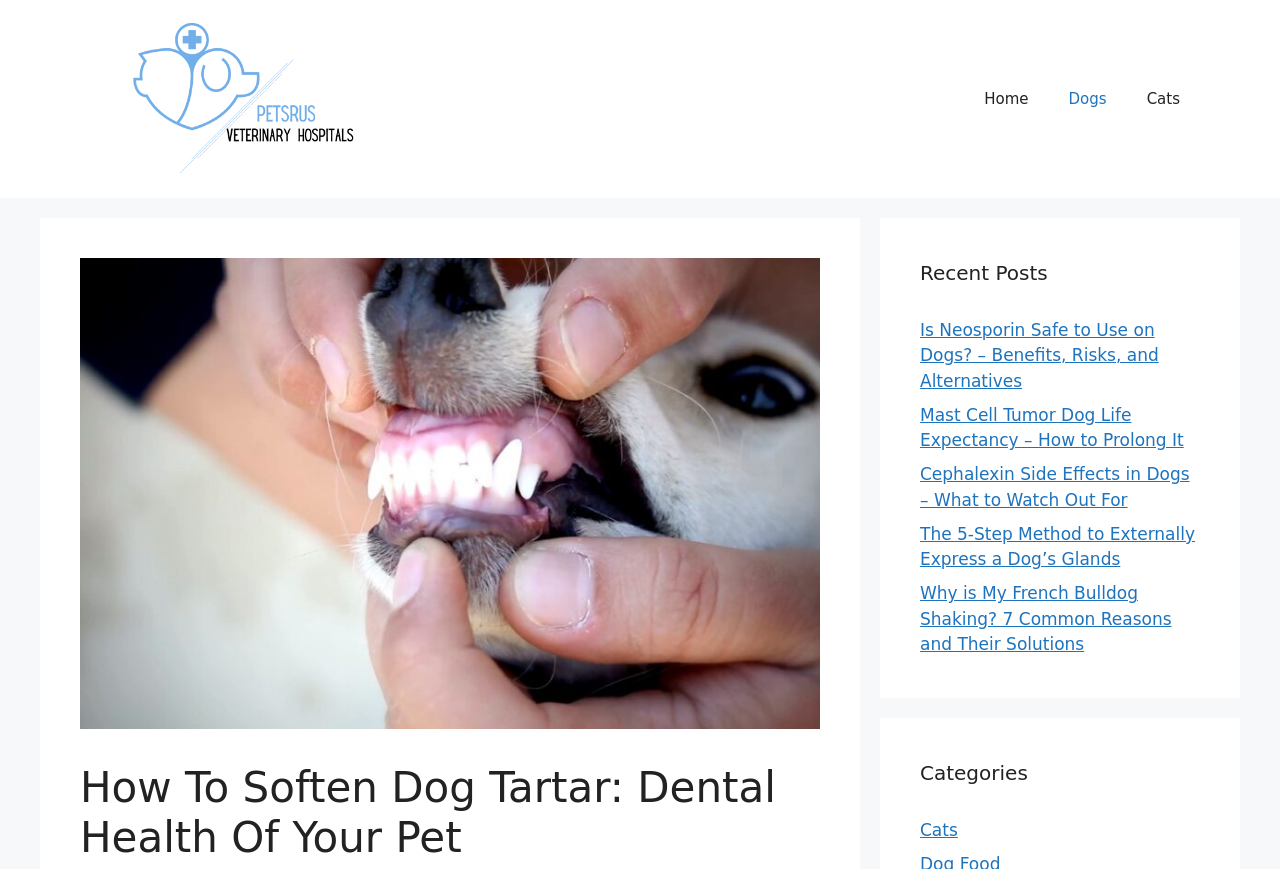Could you highlight the region that needs to be clicked to execute the instruction: "click the Petsrus Veterinary Hospitals link"?

[0.062, 0.101, 0.297, 0.124]